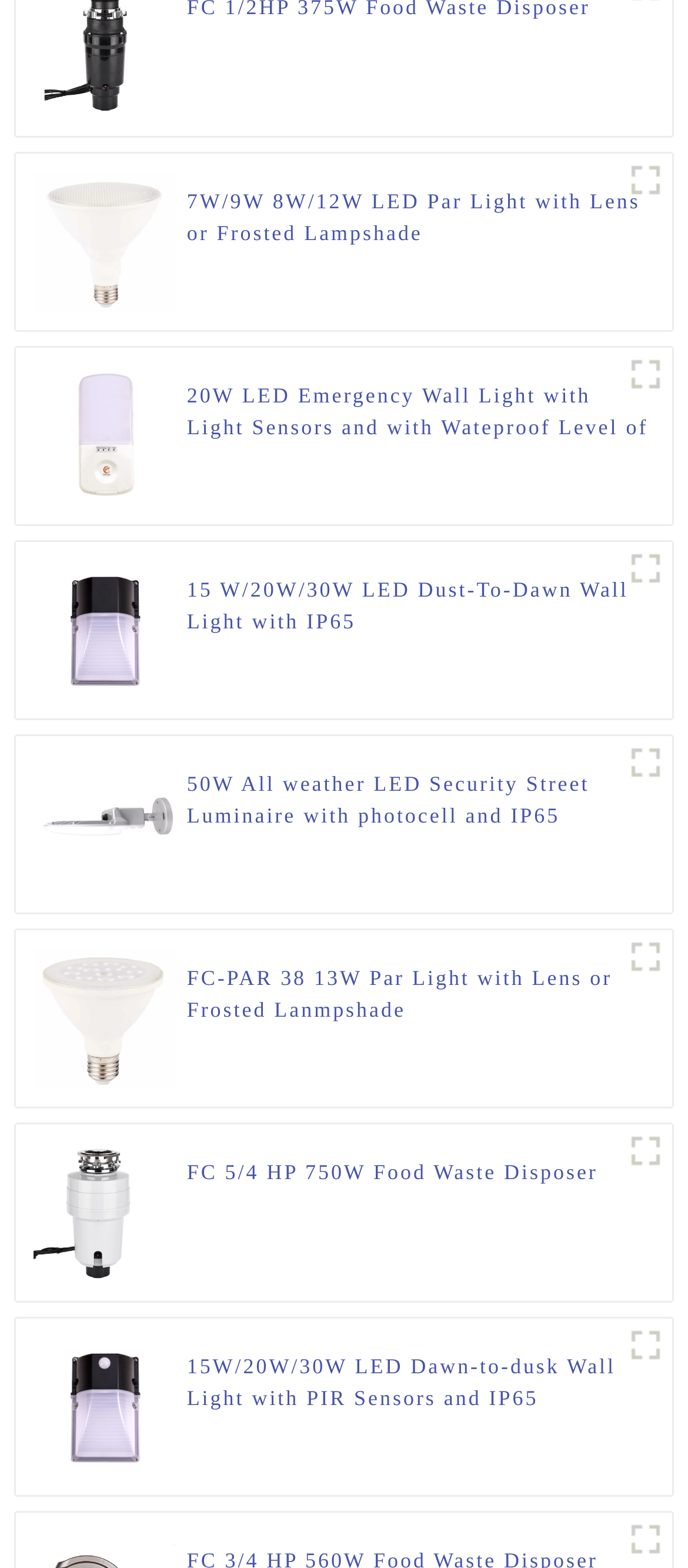What is the product shown in the first figure?
Please give a detailed and elaborate answer to the question.

The first figure has a caption '7W/9W 8W/12W LED Par Light with Lens or Frosted Lampshade', which indicates that the product shown is an LED Par Light.